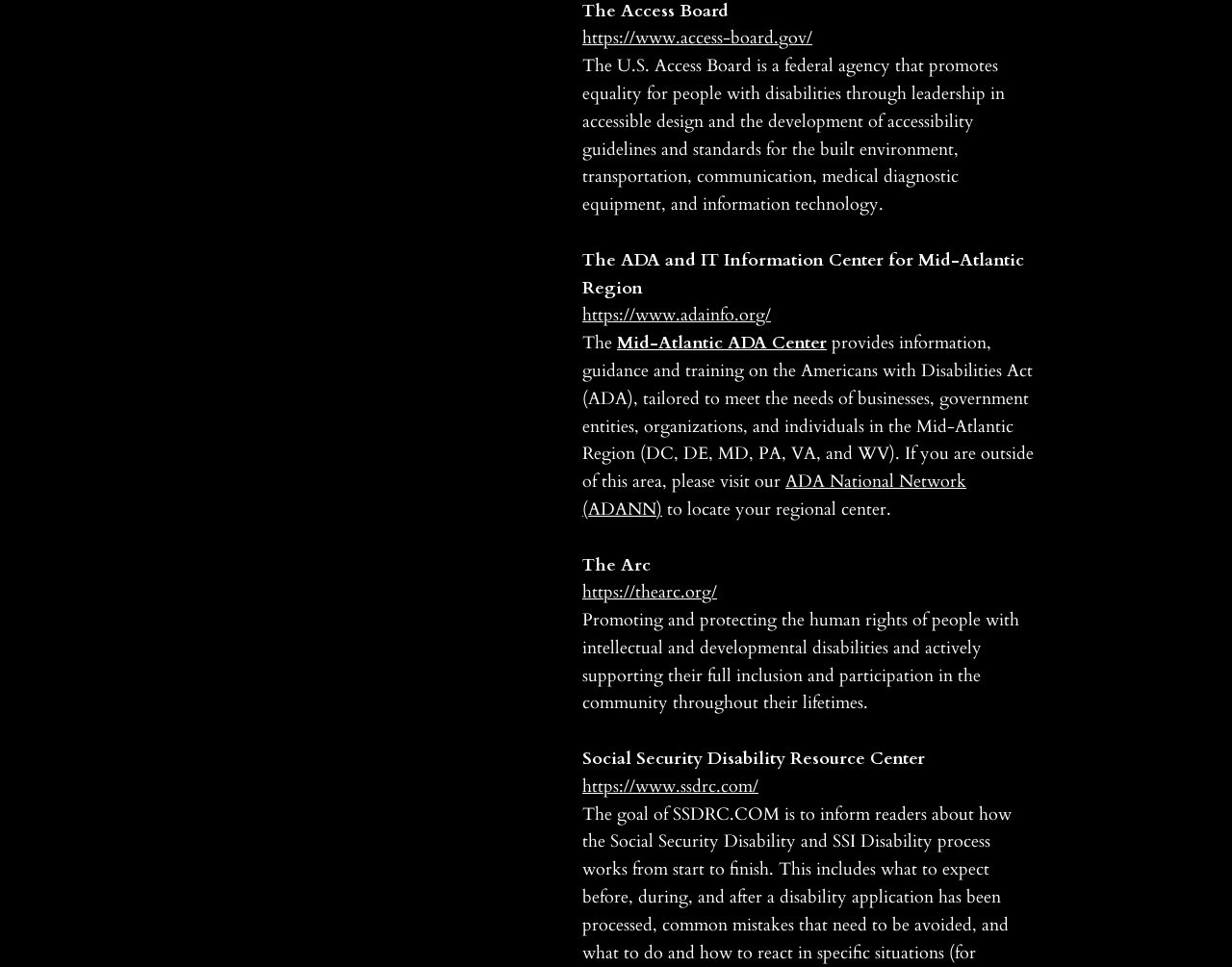What is the name of the federal agency promoting equality for people with disabilities? Based on the image, give a response in one word or a short phrase.

The U.S. Access Board